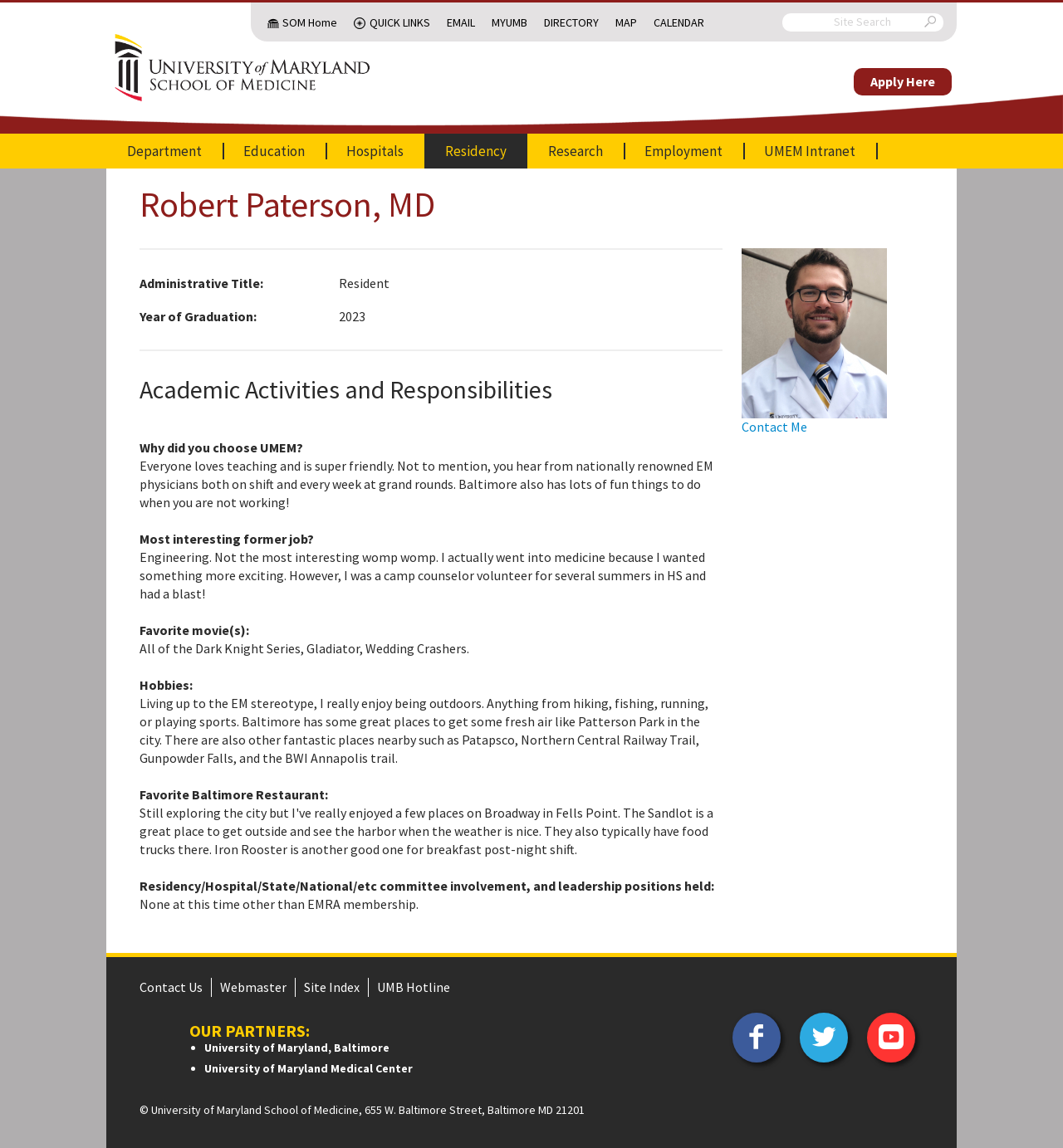What is the name of the university where Robert Paterson is a resident?
Answer with a single word or phrase by referring to the visual content.

University of Maryland School of Medicine